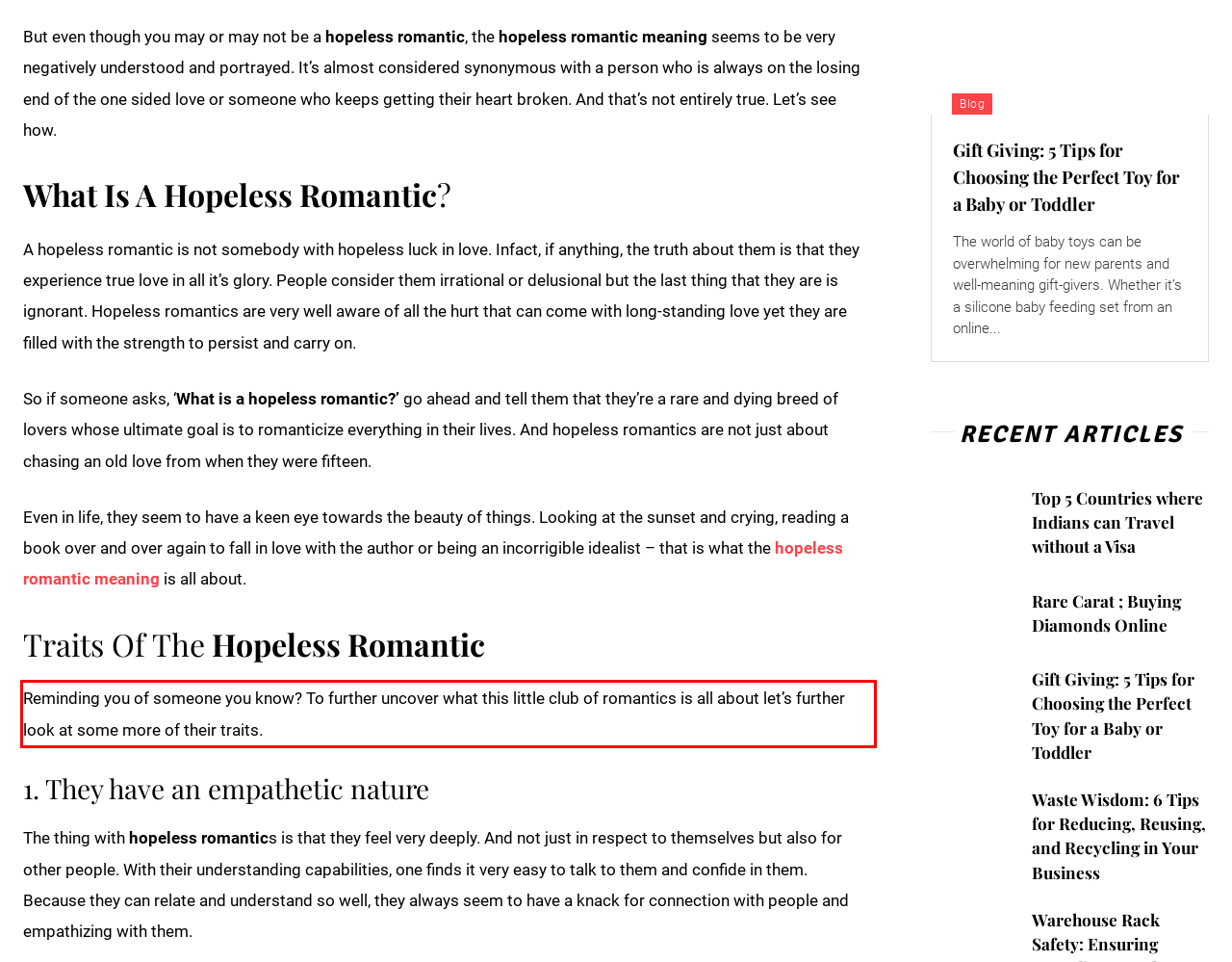You are presented with a screenshot containing a red rectangle. Extract the text found inside this red bounding box.

Reminding you of someone you know? To further uncover what this little club of romantics is all about let’s further look at some more of their traits.